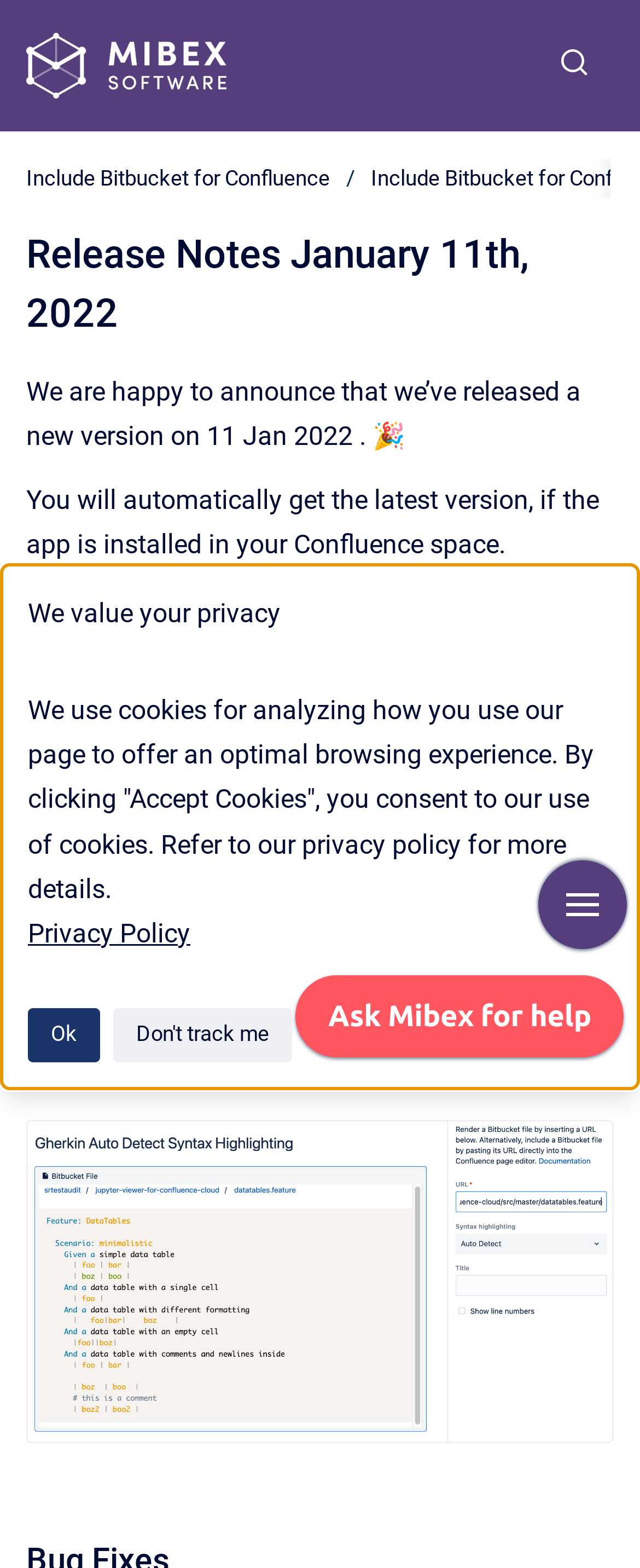Specify the bounding box coordinates of the region I need to click to perform the following instruction: "go to homepage". The coordinates must be four float numbers in the range of 0 to 1, i.e., [left, top, right, bottom].

[0.041, 0.021, 0.353, 0.063]